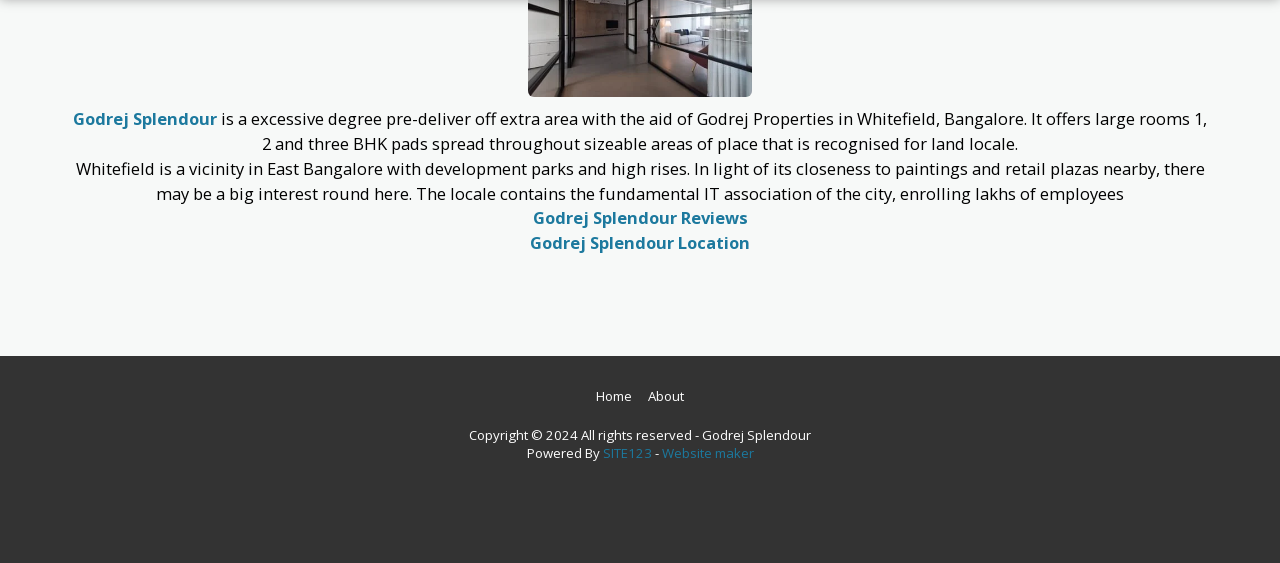Who powers the website?
Look at the image and respond with a one-word or short-phrase answer.

SITE123